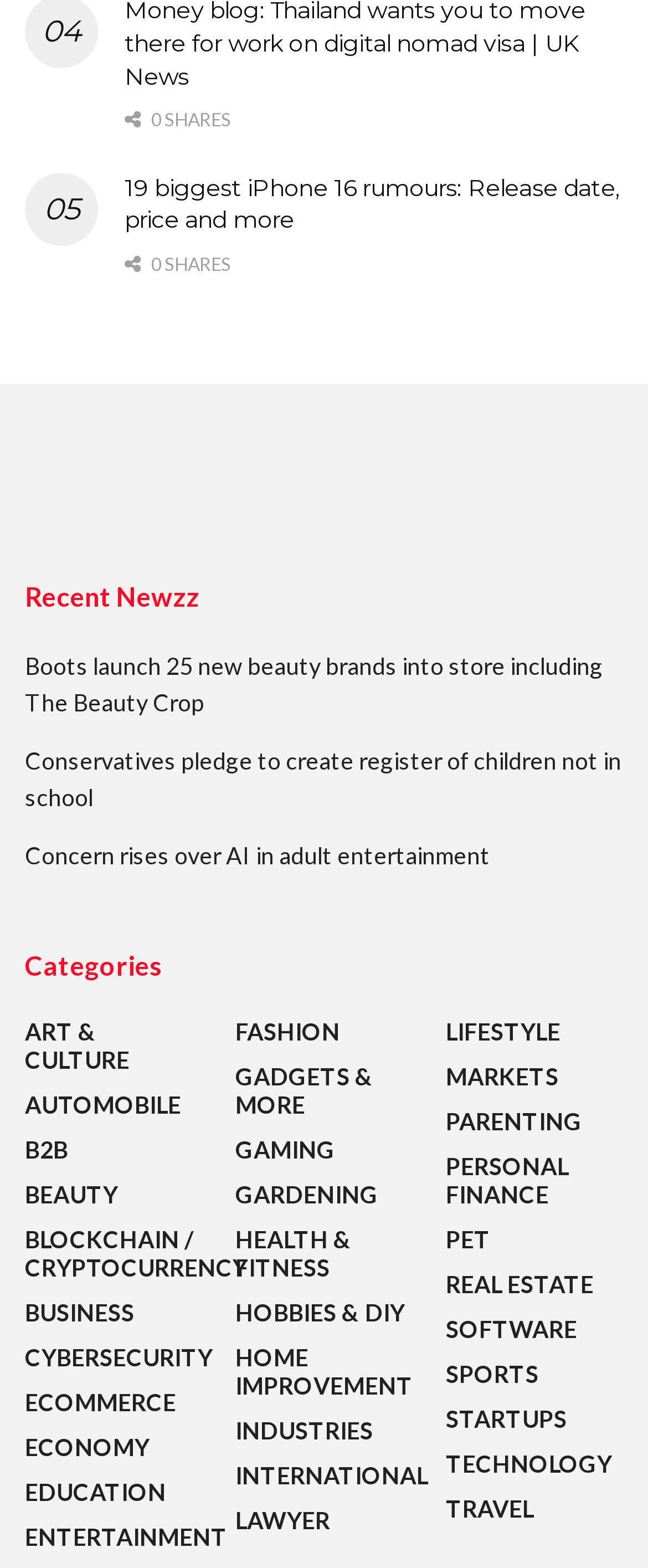How many categories are listed?
Please answer the question with as much detail as possible using the screenshot.

There are 27 categories listed, each represented by a link element with a category name. These link elements are children of the root element and have bounding boxes with coordinates that vary, but all have a left coordinate of 0.038 or 0.363. The category names include 'ART & CULTURE', 'AUTOMOBILE', 'B2B', and so on.